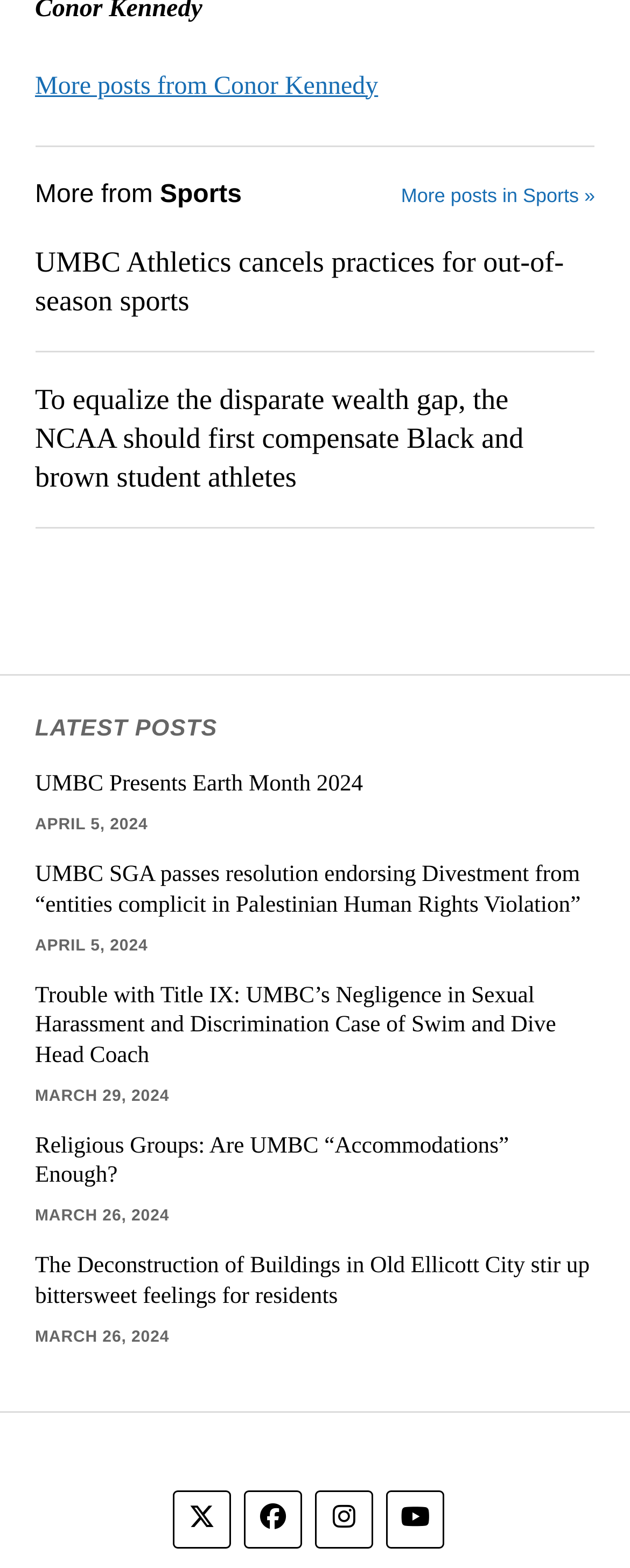Please find and report the bounding box coordinates of the element to click in order to perform the following action: "Check out the latest posts". The coordinates should be expressed as four float numbers between 0 and 1, in the format [left, top, right, bottom].

[0.056, 0.455, 0.944, 0.474]